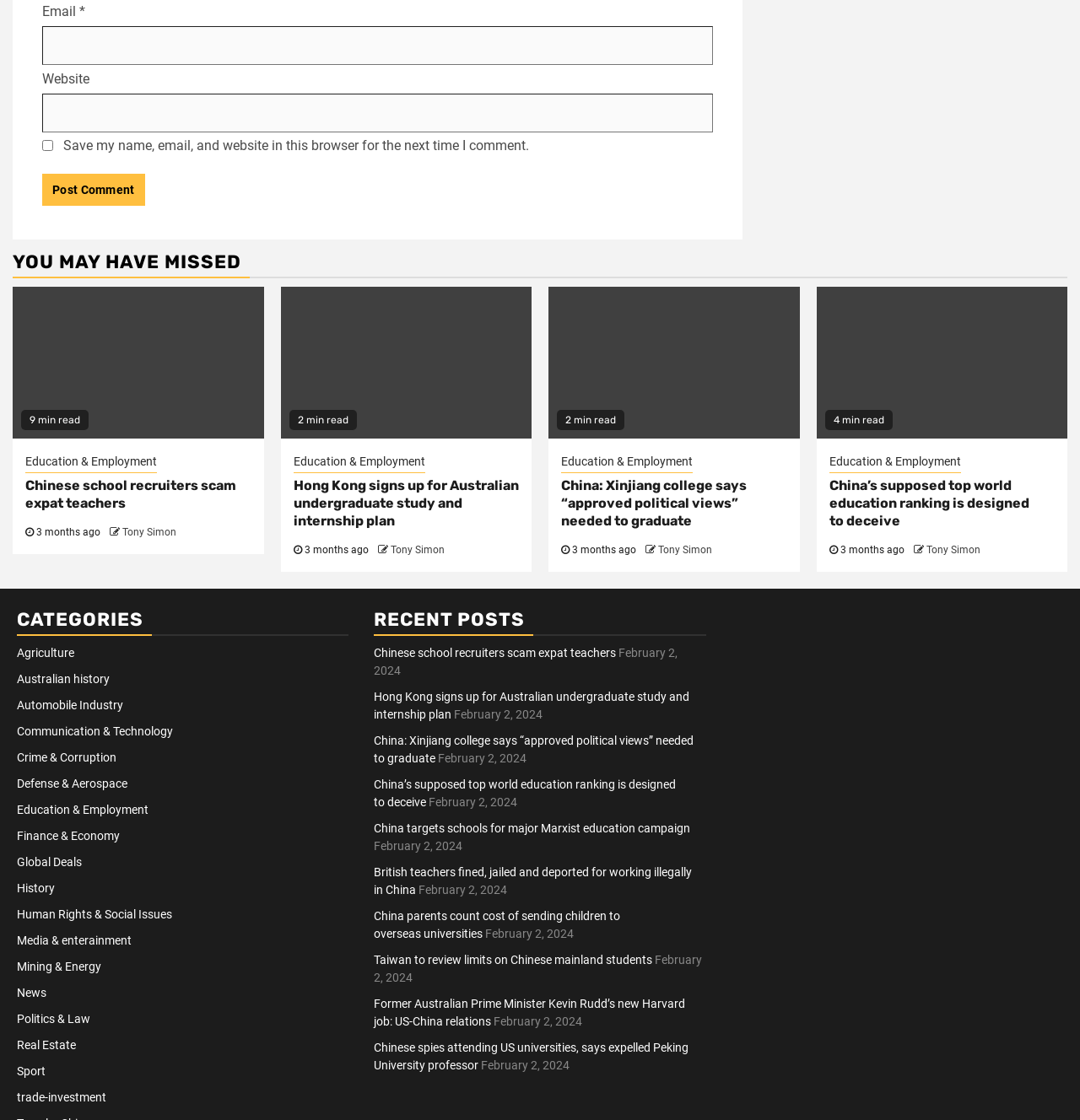Please determine the bounding box coordinates of the clickable area required to carry out the following instruction: "Check Twitter link". The coordinates must be four float numbers between 0 and 1, represented as [left, top, right, bottom].

None